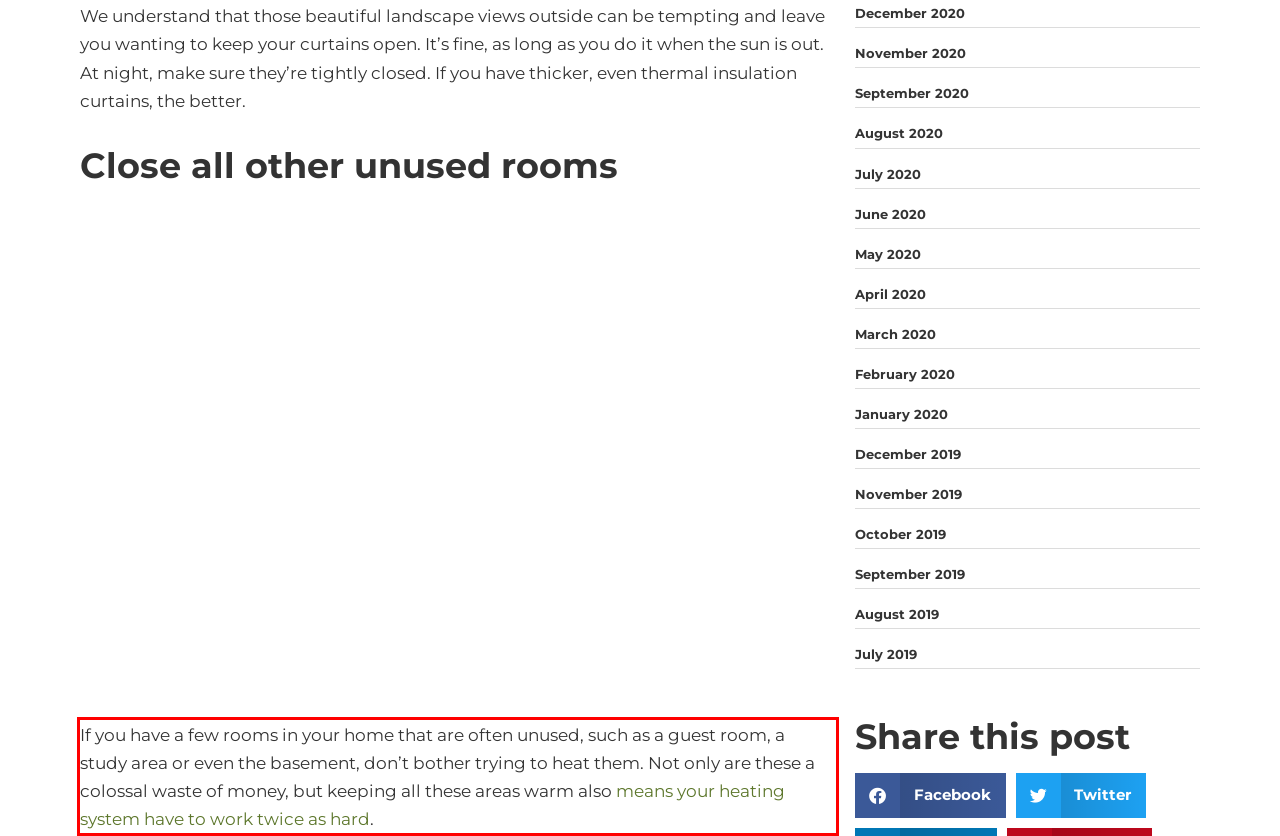Please perform OCR on the UI element surrounded by the red bounding box in the given webpage screenshot and extract its text content.

If you have a few rooms in your home that are often unused, such as a guest room, a study area or even the basement, don’t bother trying to heat them. Not only are these a colossal waste of money, but keeping all these areas warm also means your heating system have to work twice as hard.